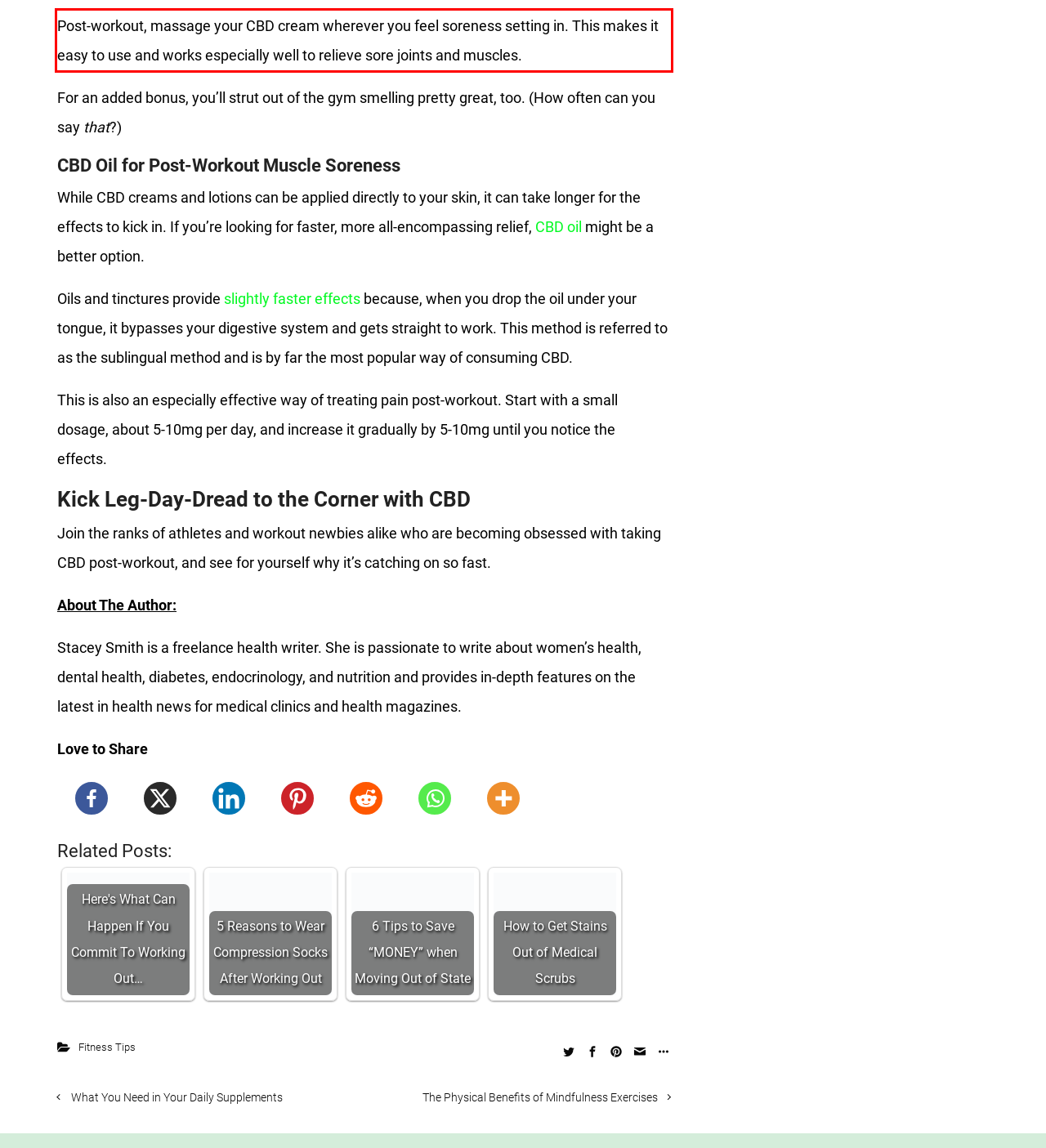Review the webpage screenshot provided, and perform OCR to extract the text from the red bounding box.

Post-workout, massage your CBD cream wherever you feel soreness setting in. This makes it easy to use and works especially well to relieve sore joints and muscles.